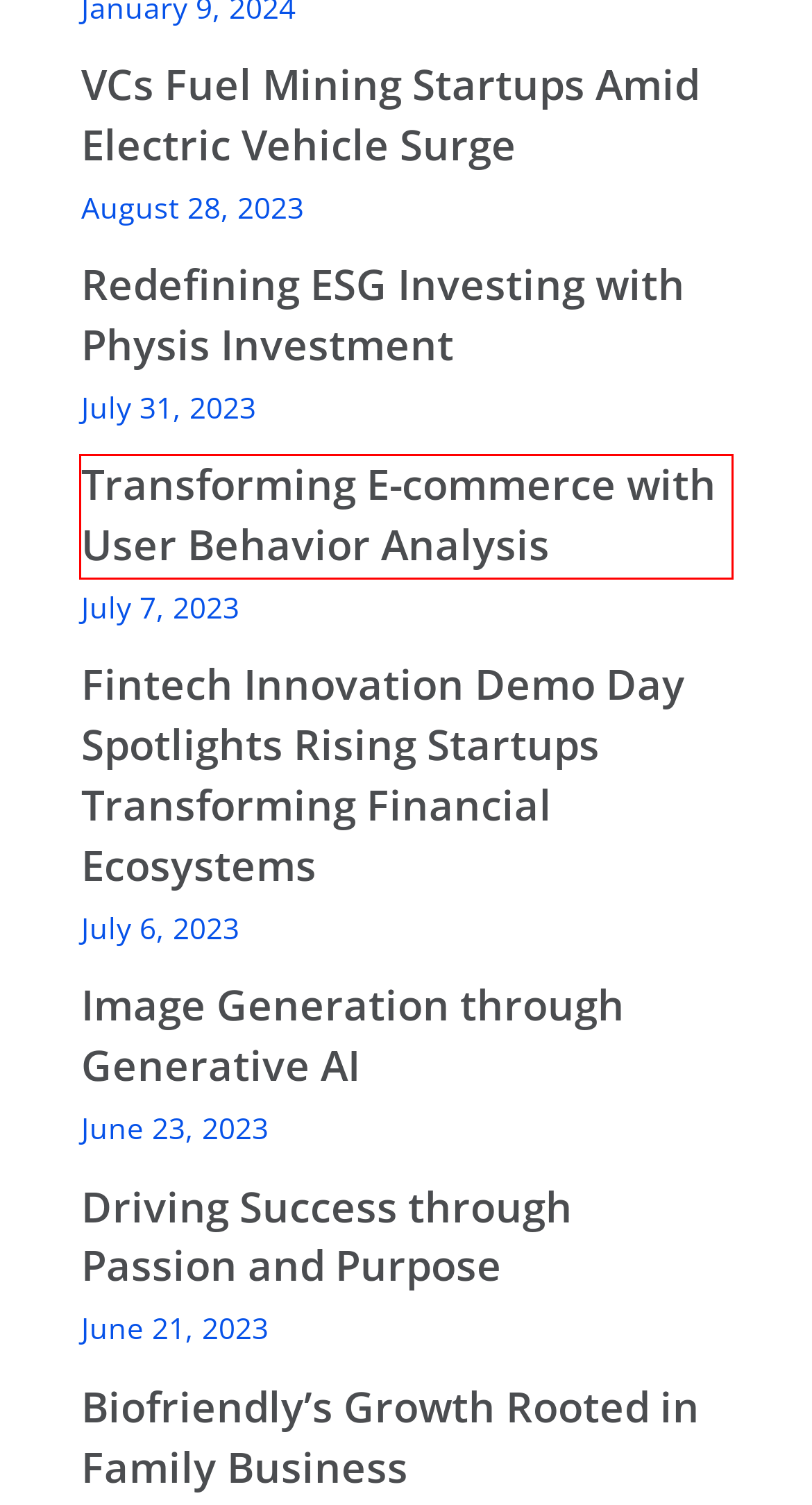You are looking at a webpage screenshot with a red bounding box around an element. Pick the description that best matches the new webpage after interacting with the element in the red bounding box. The possible descriptions are:
A. Fintech Innovation Demo Day Spotlights Rising Startups Transforming Financial Ecosystems
B. Biofriendly's Growth Rooted in Family Business - TechLeadersPOV
C. Driving Success through Passion and Purpose - TechLeadersPOV
D. Redefining ESG Investing with Physis Investment - TechLeadersPOV
E. VCs Fuel Mining Startups Amid Electric Vehicle Surge - TechLeadersPOV
F. Home - TechLeadersPOV
G. Transforming E-commerce with User Behavior Analysis - TechLeadersPOV
H. Image Generation through Generative AI - TechLeadersPOV

G